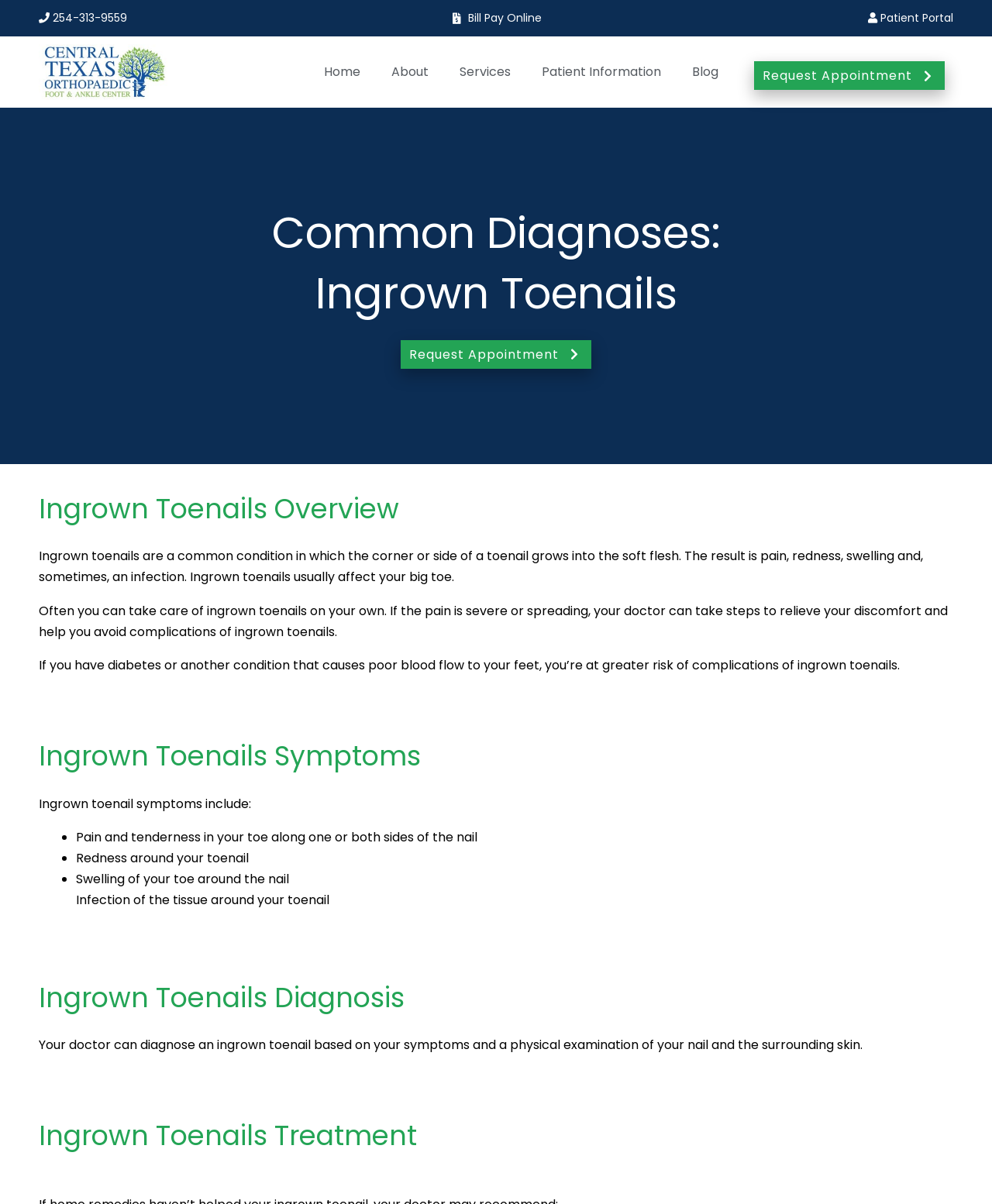Kindly determine the bounding box coordinates for the clickable area to achieve the given instruction: "Go to the home page".

[0.311, 0.045, 0.379, 0.075]